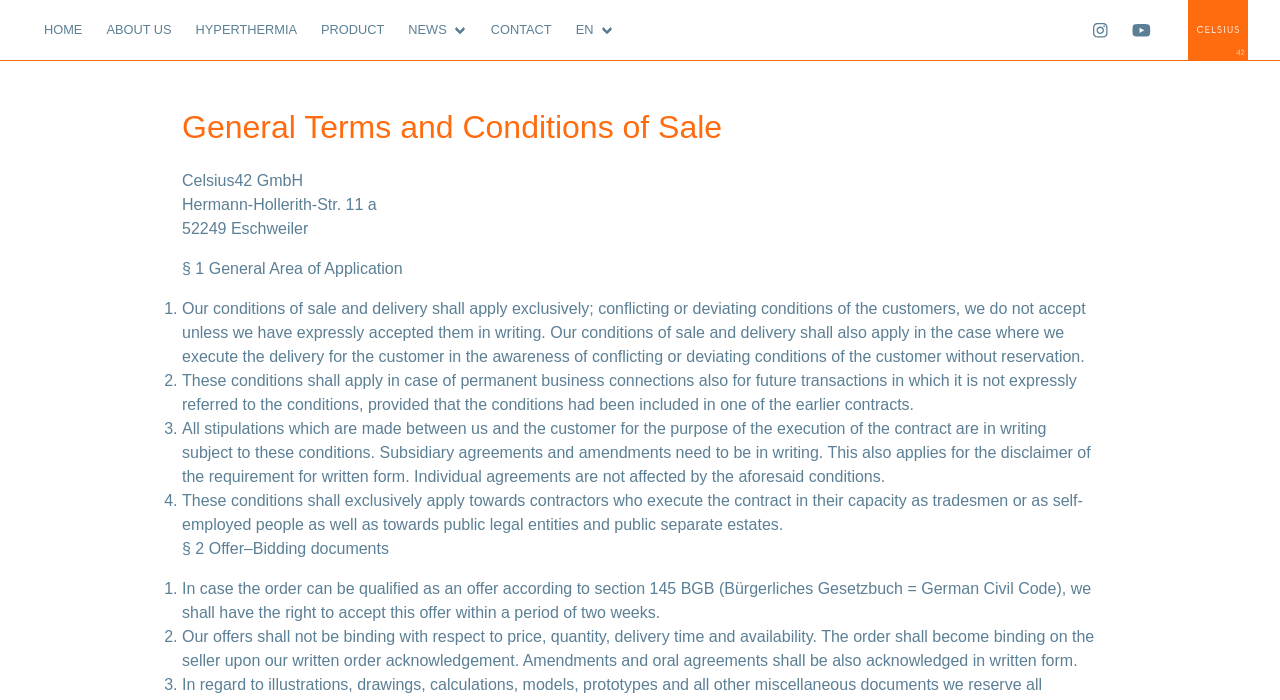Can you pinpoint the bounding box coordinates for the clickable element required for this instruction: "Click on the HOME link"? The coordinates should be four float numbers between 0 and 1, i.e., [left, top, right, bottom].

[0.025, 0.0, 0.074, 0.086]